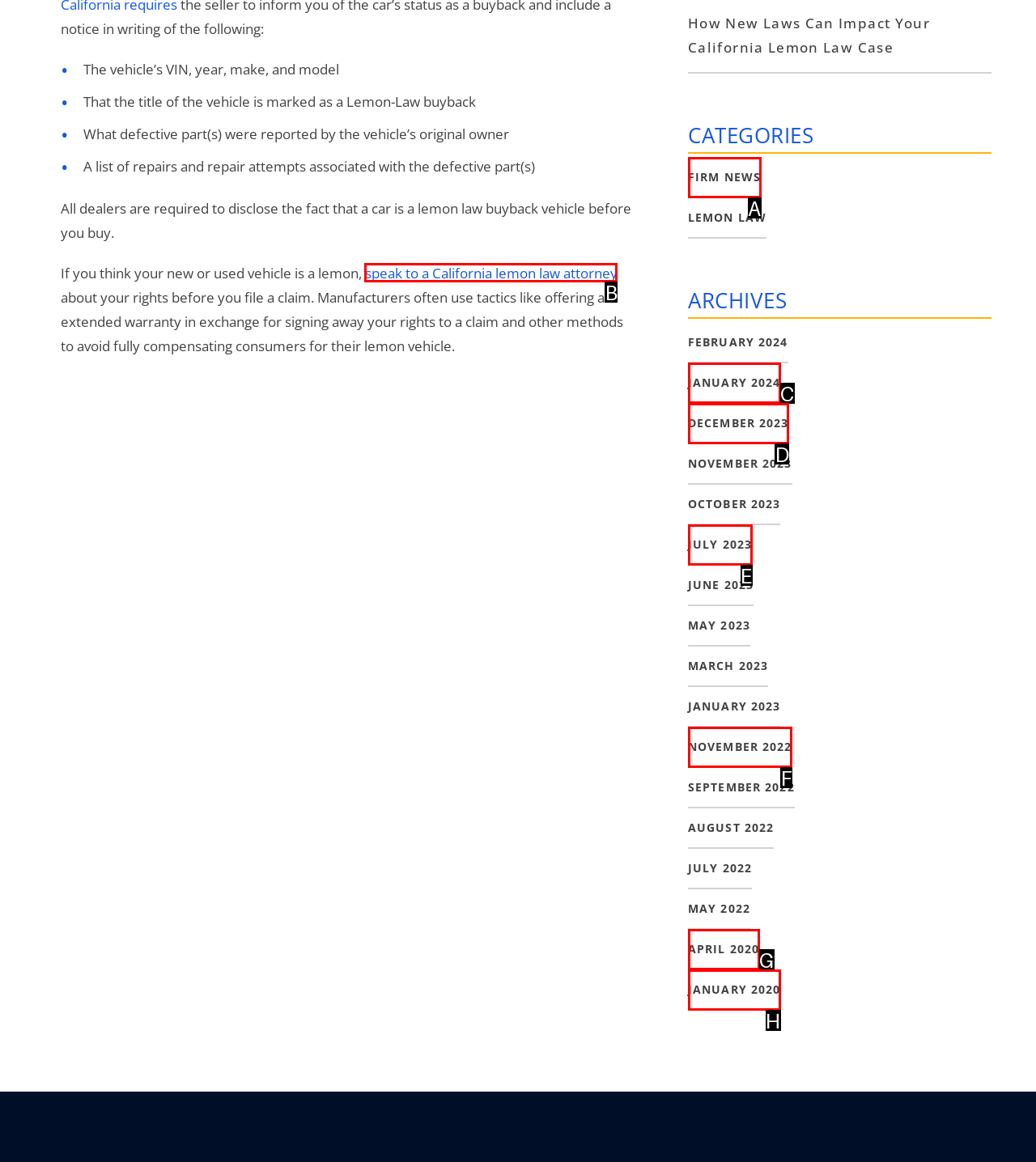To perform the task "click on 'speak to a California lemon law attorney'", which UI element's letter should you select? Provide the letter directly.

B